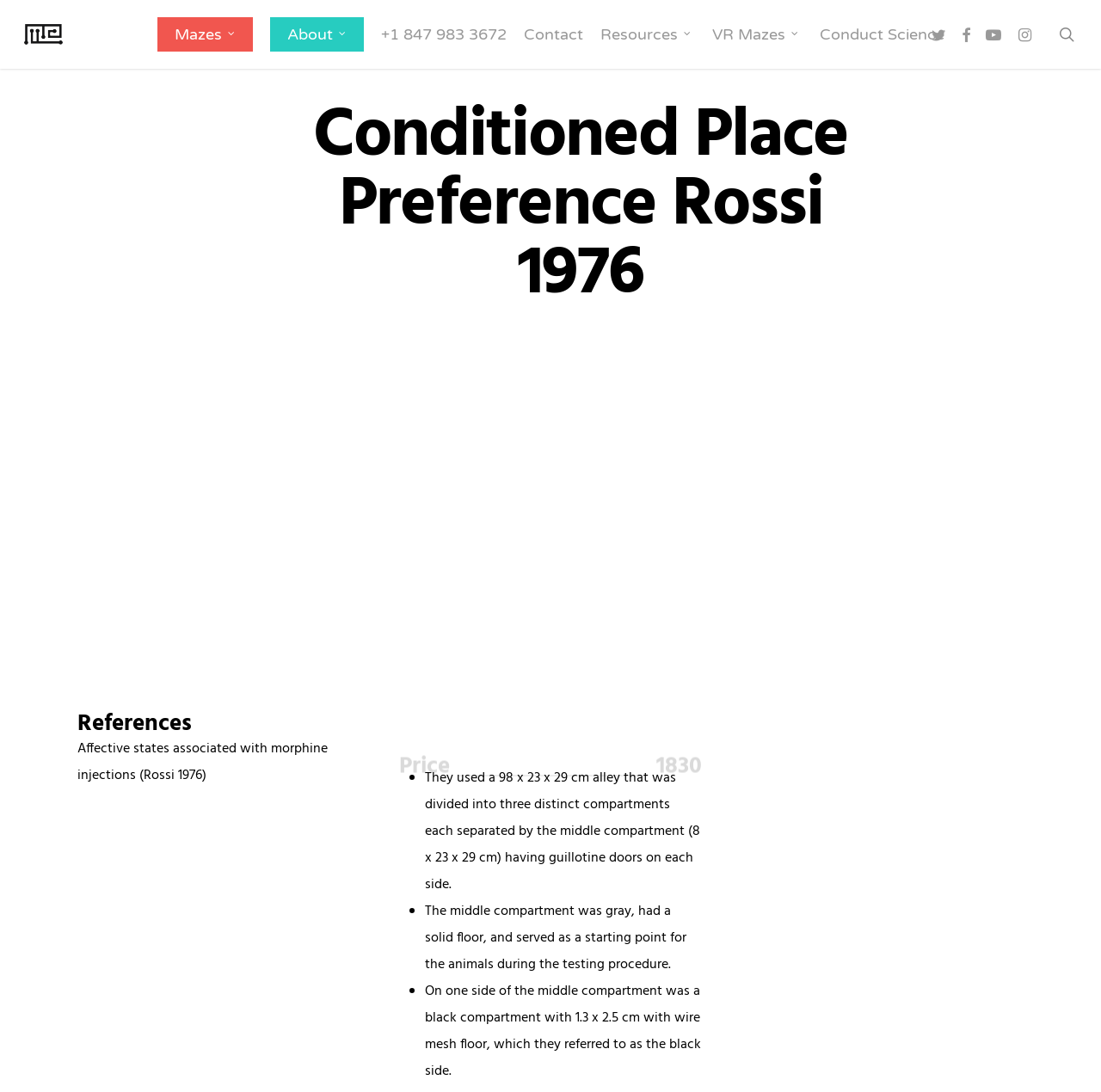Can you find the bounding box coordinates for the element to click on to achieve the instruction: "Click on the 'Mazes' link"?

[0.143, 0.025, 0.229, 0.038]